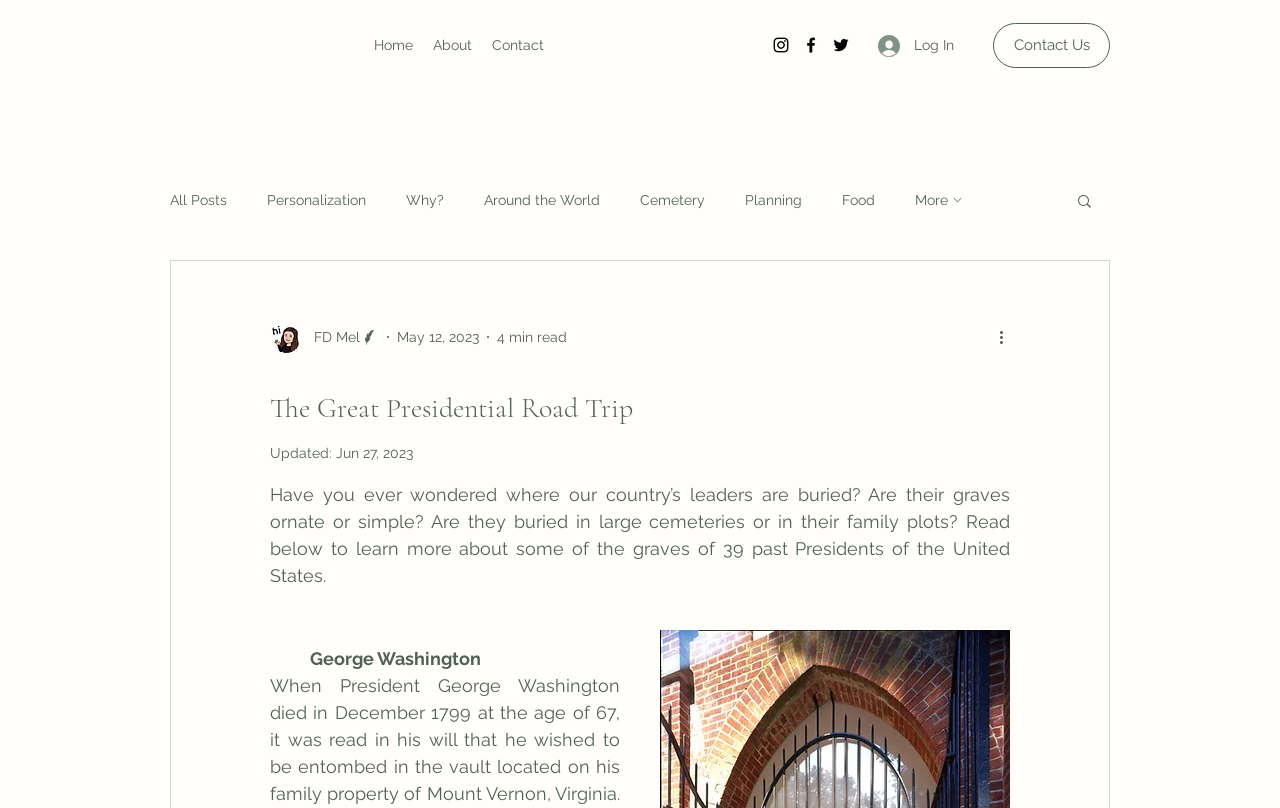What is the topic of this blog post?
Refer to the image and offer an in-depth and detailed answer to the question.

I found the topic of the blog post by reading the introductory text, which says 'Have you ever wondered where our country’s leaders are buried? ... Read below to learn more about some of the graves of 39 past Presidents of the United States.' This indicates that the topic of the blog post is the graves of past presidents.